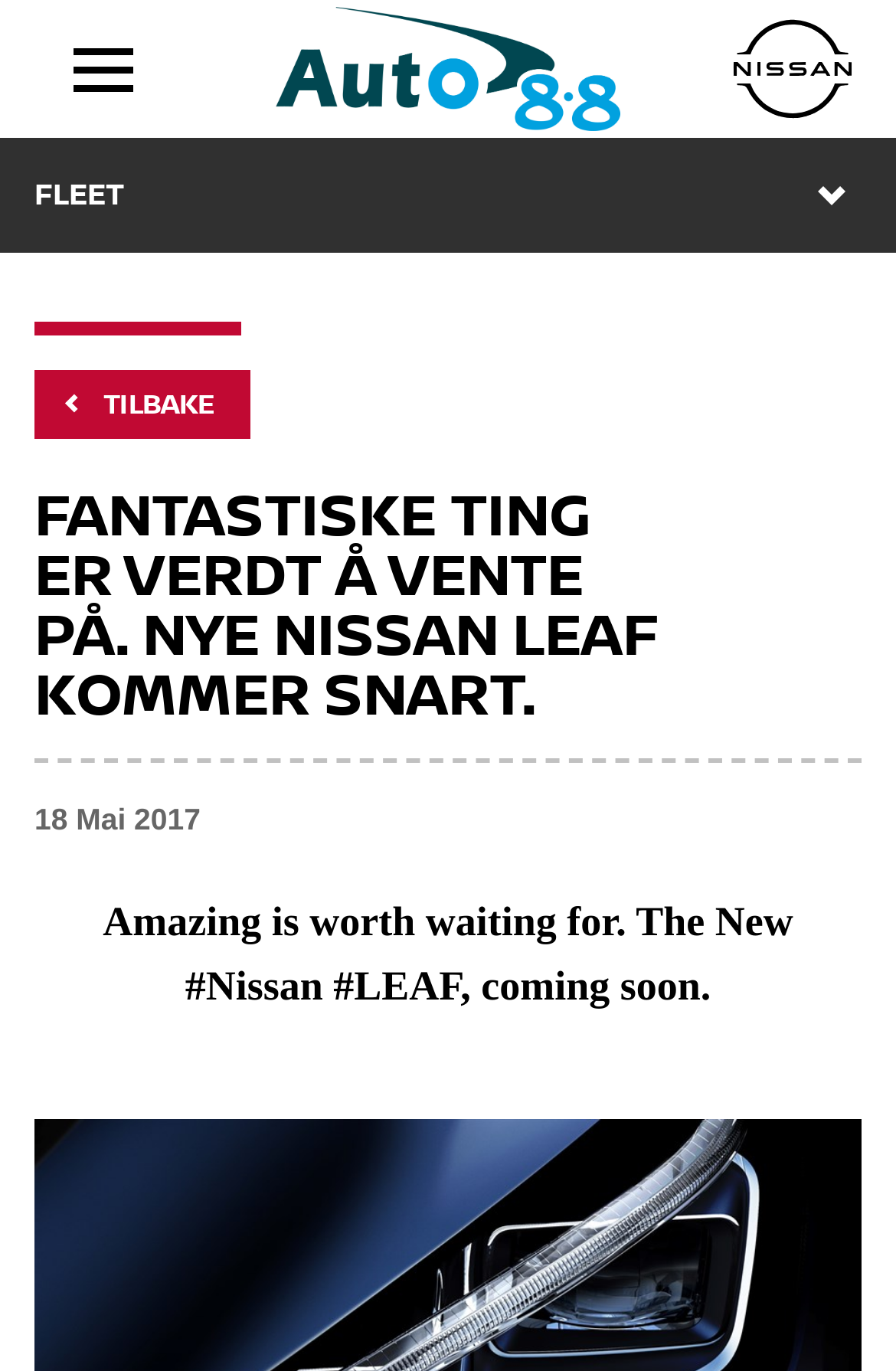Locate the bounding box coordinates of the element to click to perform the following action: 'Go to Auto 8-8 AS Sildnes & Halaas page'. The coordinates should be given as four float values between 0 and 1, in the form of [left, top, right, bottom].

[0.308, 0.0, 0.692, 0.101]